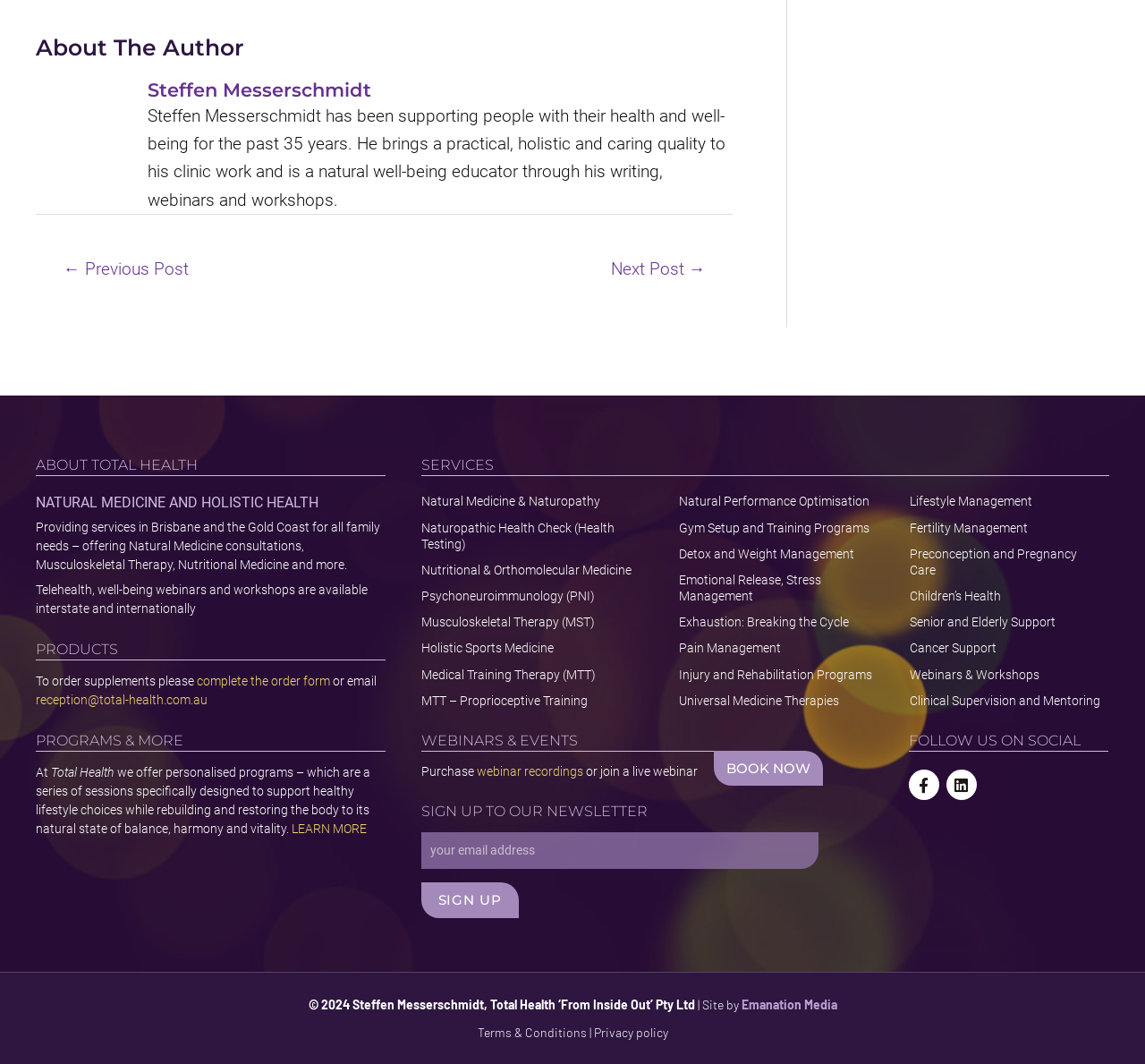Please identify the bounding box coordinates of the element's region that I should click in order to complete the following instruction: "Click on the 'Next Post →' link". The bounding box coordinates consist of four float numbers between 0 and 1, i.e., [left, top, right, bottom].

[0.511, 0.235, 0.638, 0.273]